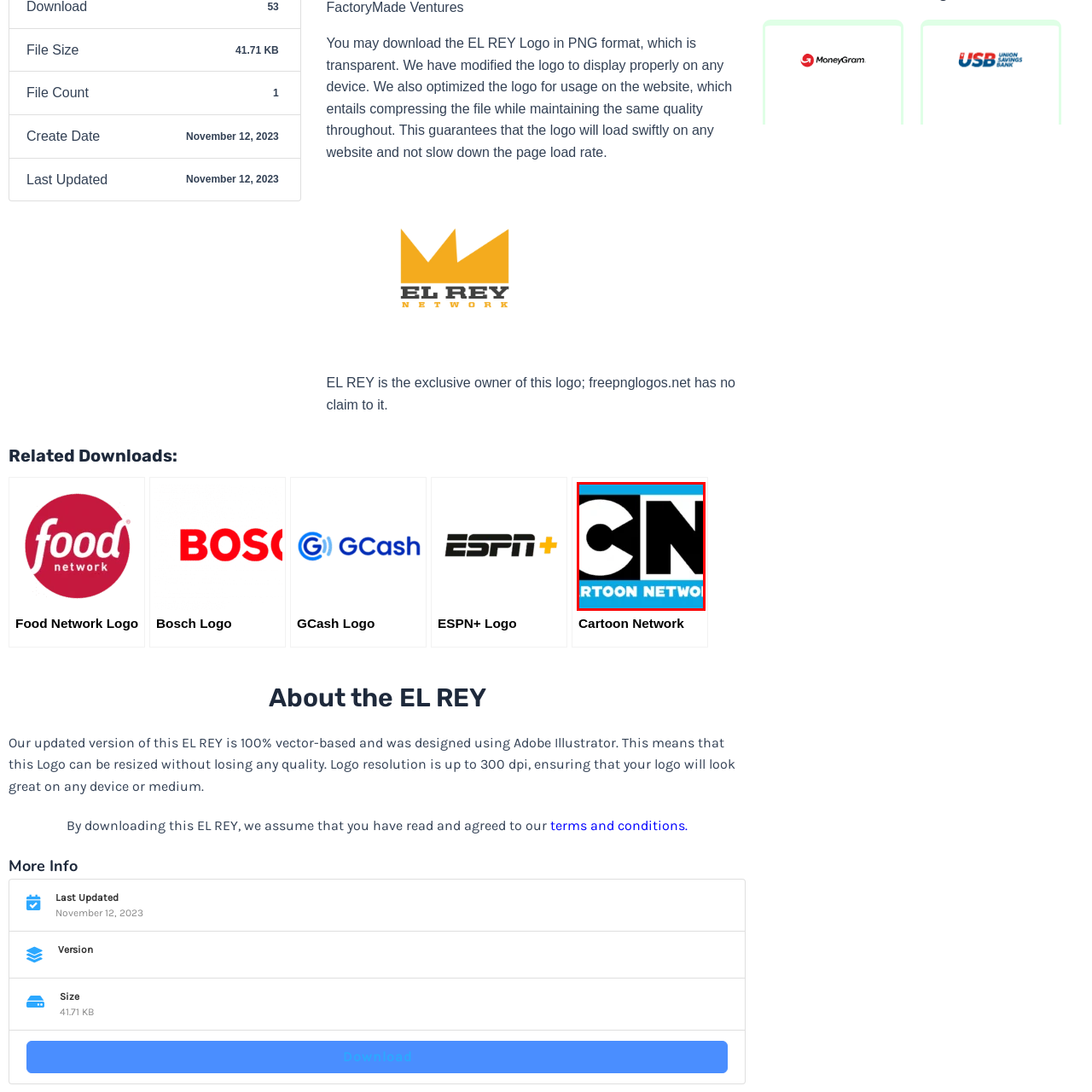View the image inside the red-bordered box and answer the given question using a single word or phrase:
What font color is used for the full name 'CARTOON NETWORK'?

white